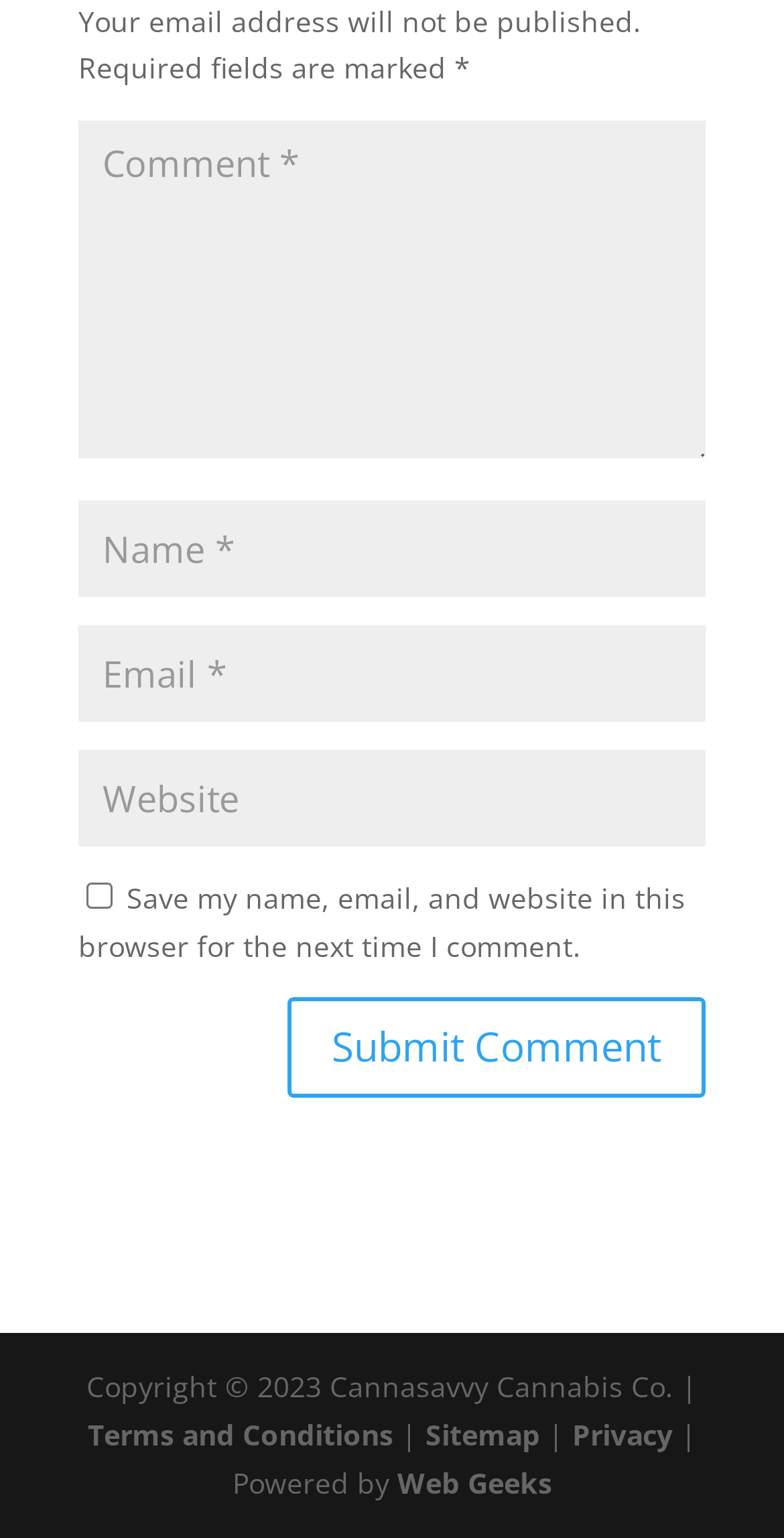Can you provide the bounding box coordinates for the element that should be clicked to implement the instruction: "Enter your comment"?

[0.1, 0.079, 0.9, 0.298]